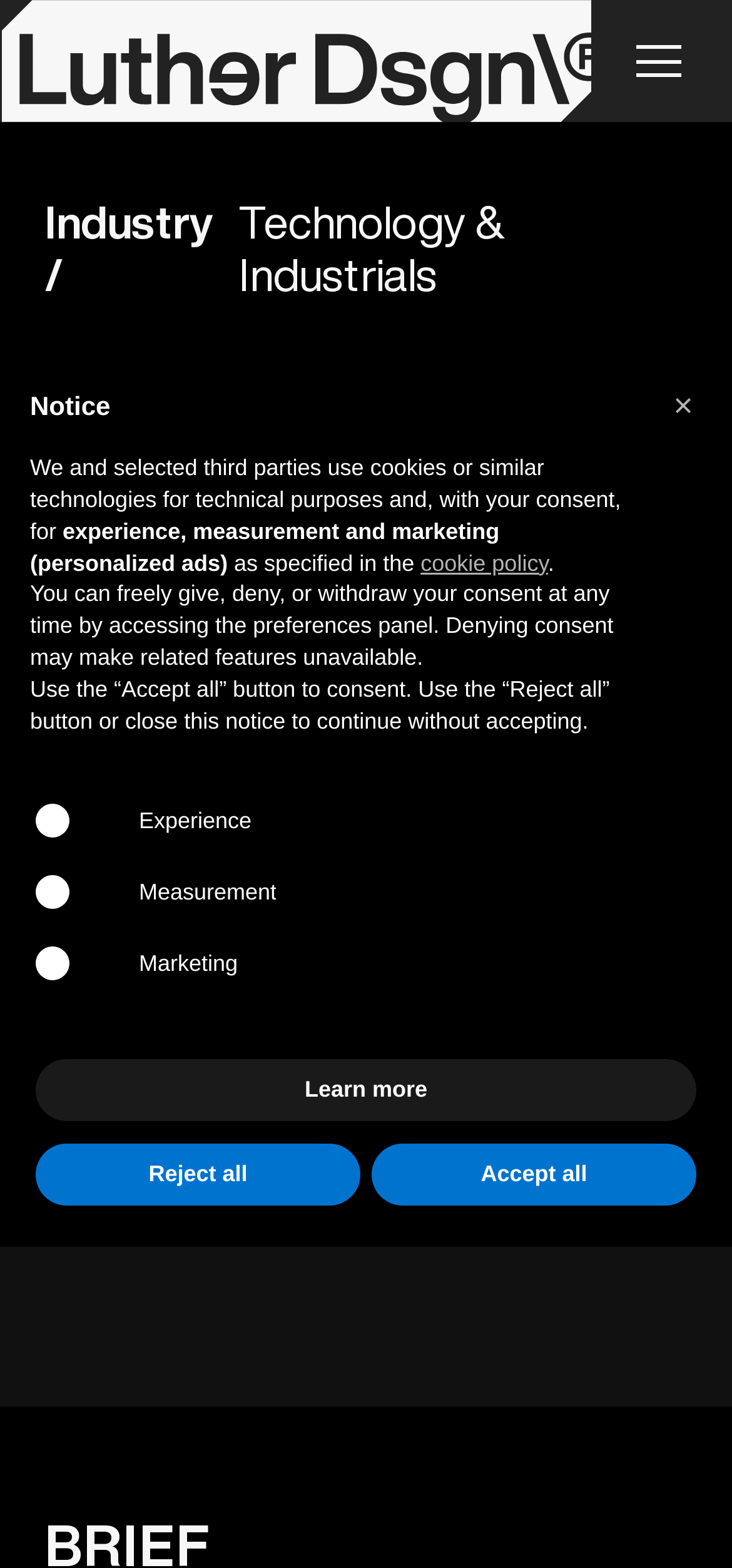What is the video player platform?
Provide an in-depth answer to the question, covering all aspects.

The video player platform can be identified from the iframe element 'Vimeo video player' with bounding box coordinates [0.0, 0.635, 1.0, 0.897].